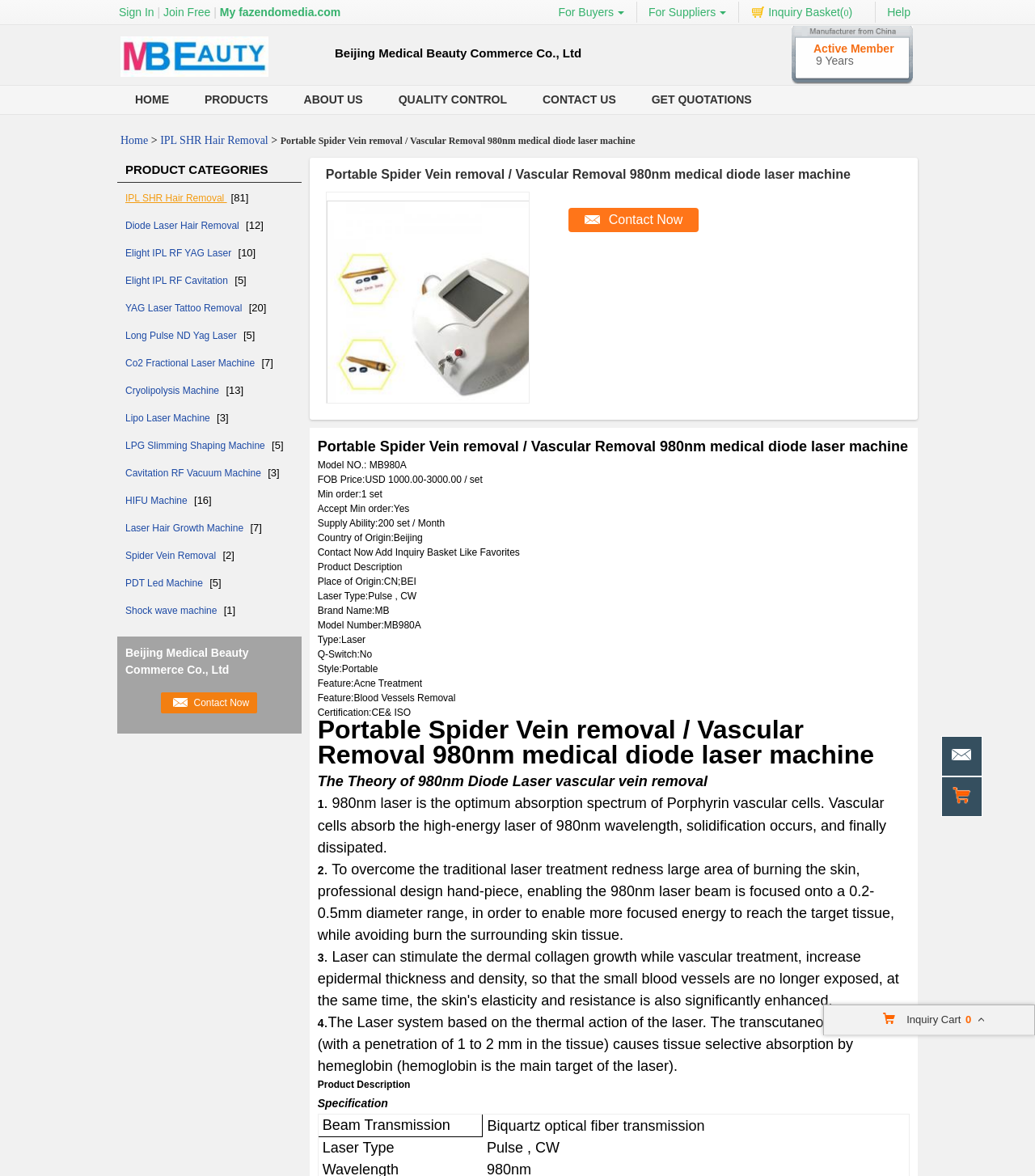What is the company name of the supplier?
Based on the screenshot, give a detailed explanation to answer the question.

The company name of the supplier can be found in the top section of the webpage, where it says 'Beijing Medical Beauty Commerce Co., Ltd' with a logo next to it.